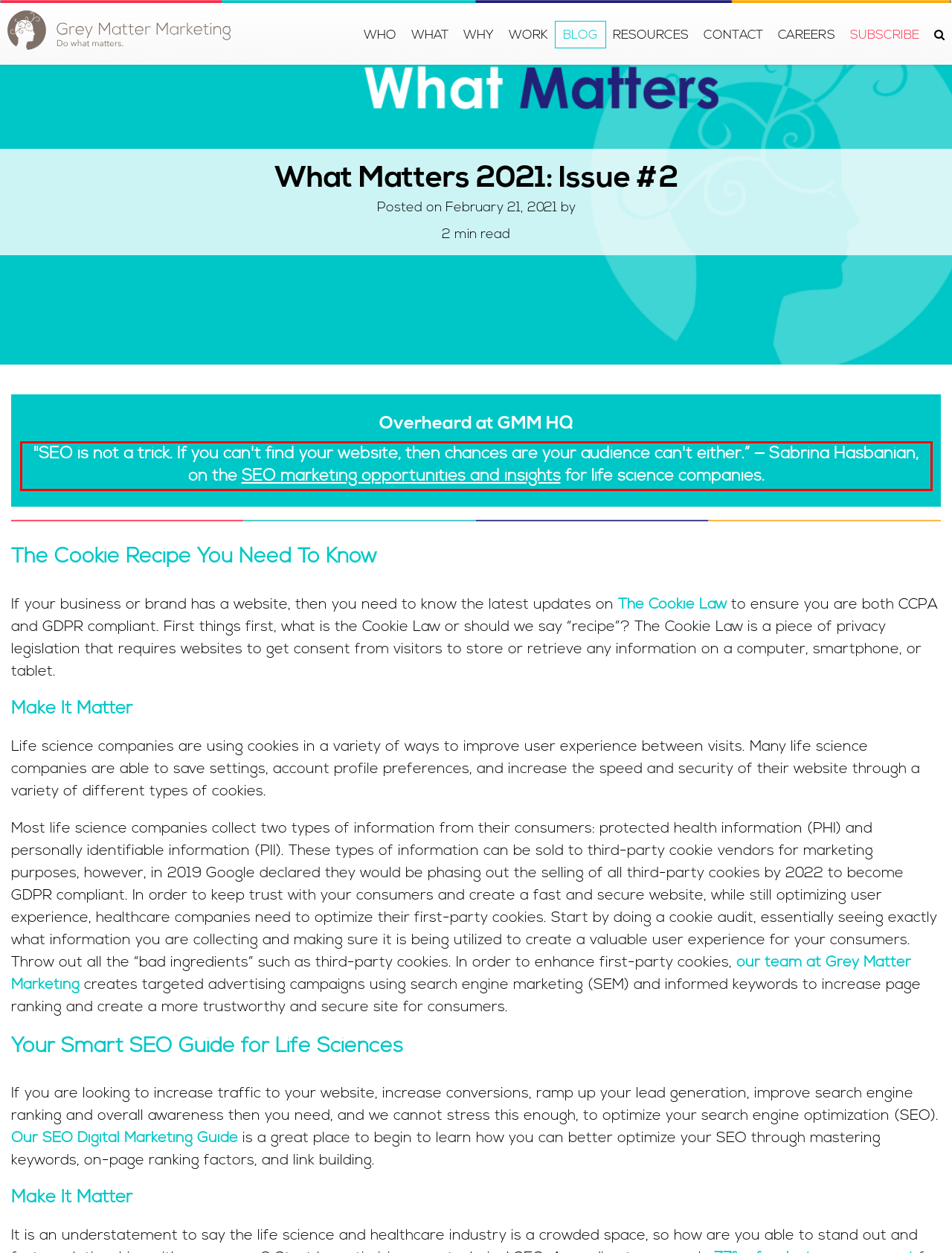Please look at the screenshot provided and find the red bounding box. Extract the text content contained within this bounding box.

"SEO is not a trick. If you can't find your website, then chances are your audience can't either.” — Sabrina Hasbanian, on the SEO marketing opportunities and insights for life science companies.